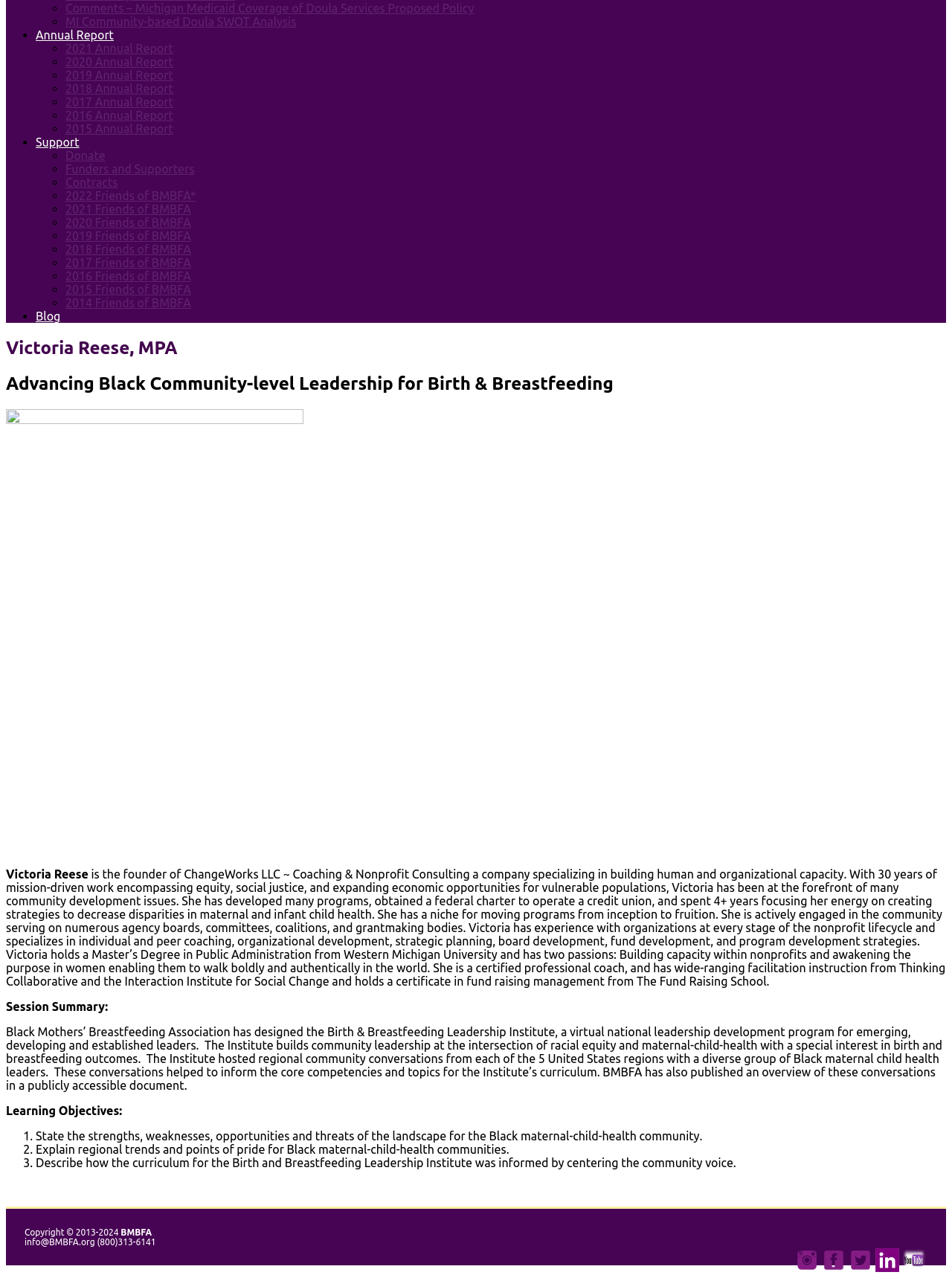Bounding box coordinates should be in the format (top-left x, top-left y, bottom-right x, bottom-right y) and all values should be floating point numbers between 0 and 1. Determine the bounding box coordinate for the UI element described as: Annual Report

[0.038, 0.022, 0.12, 0.033]